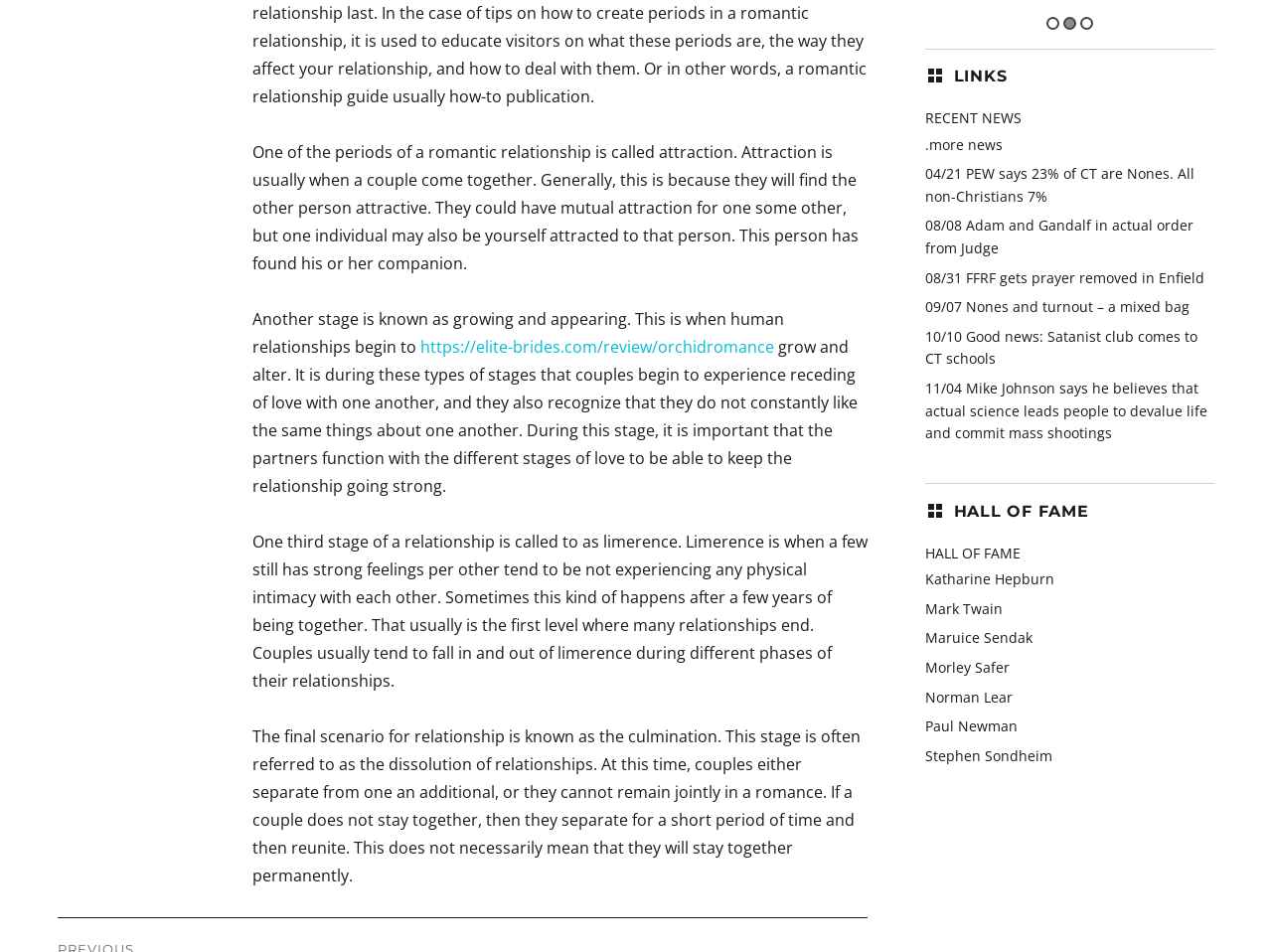Using the given description, provide the bounding box coordinates formatted as (top-left x, top-left y, bottom-right x, bottom-right y), with all values being floating point numbers between 0 and 1. Description: https://elite-brides.com/review/orchidromance

[0.33, 0.353, 0.608, 0.376]